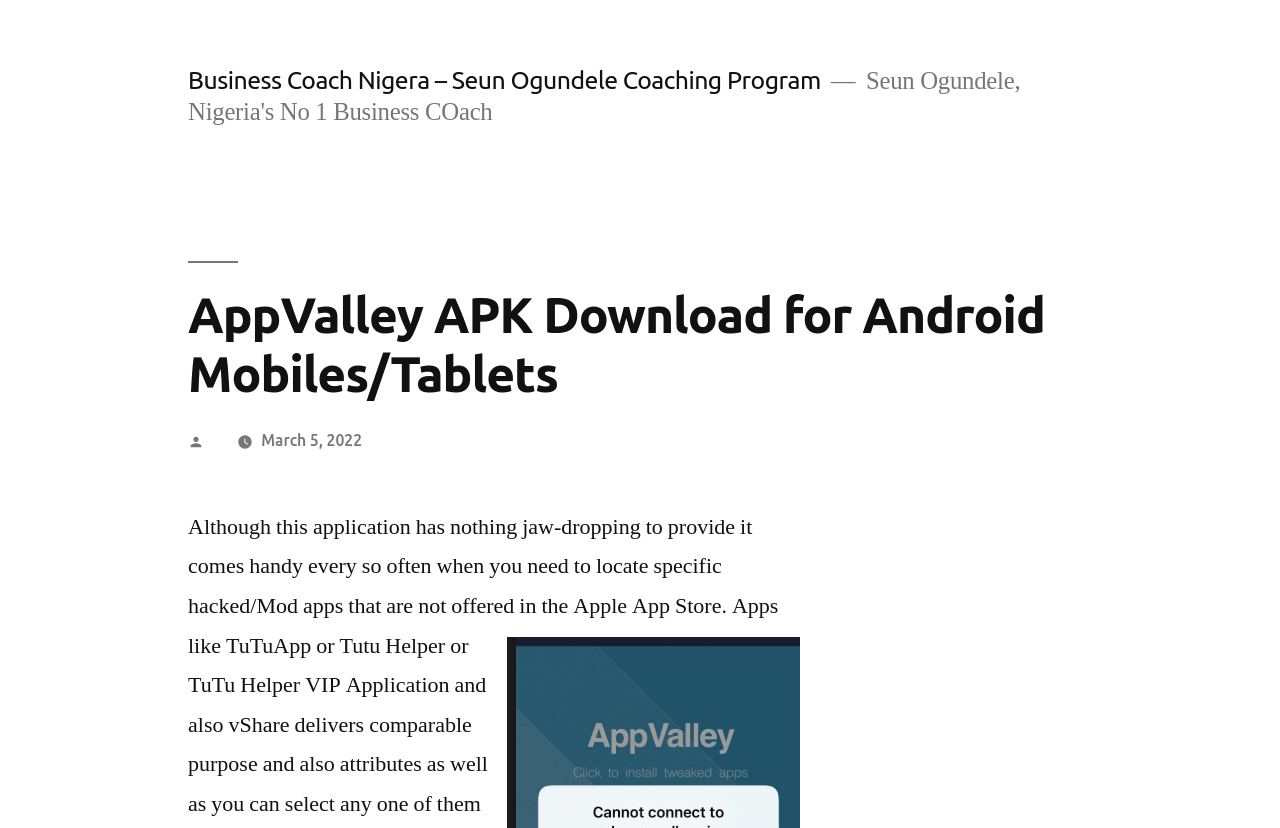Generate the main heading text from the webpage.

AppValley APK Download for Android Mobiles/Tablets